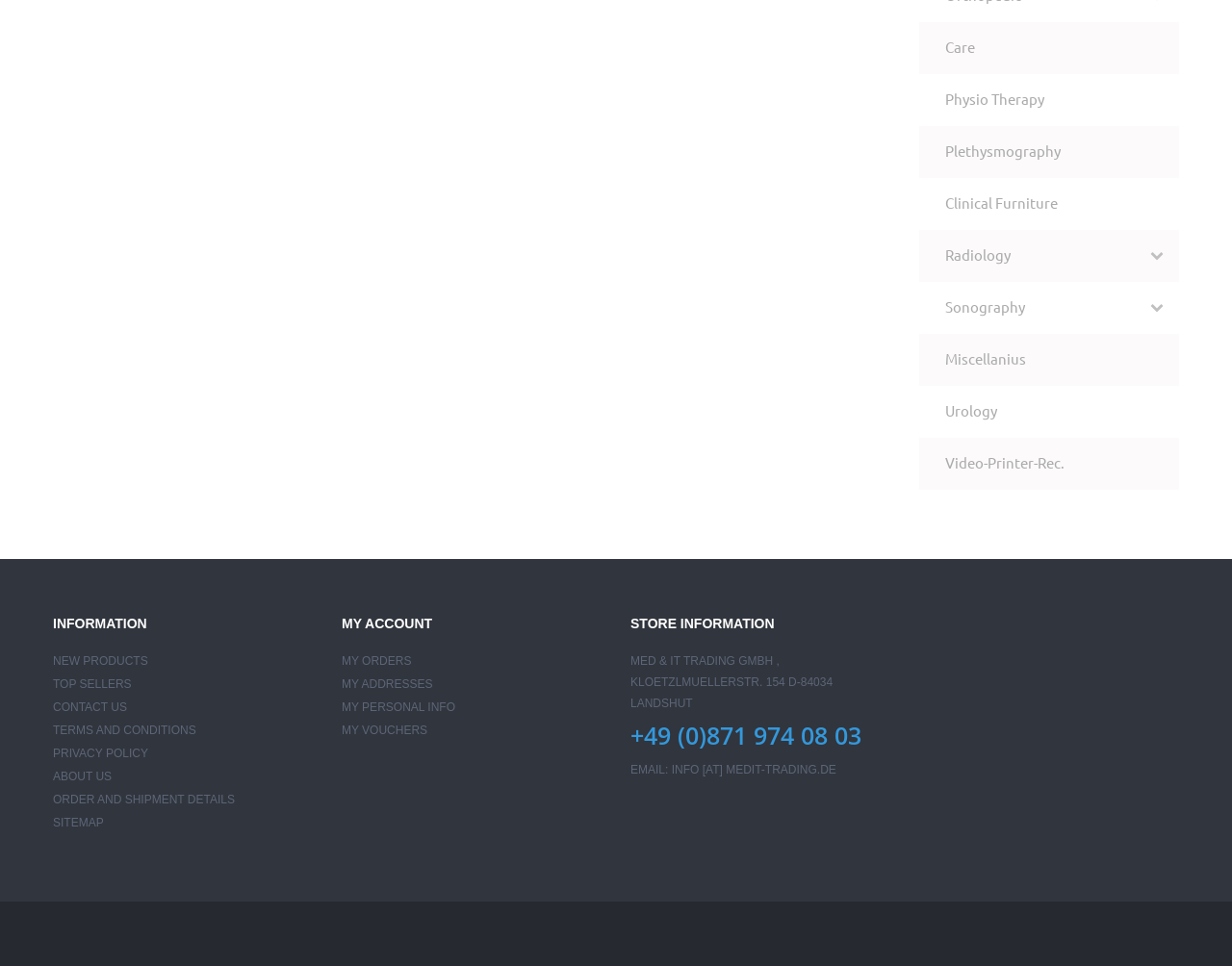What is the link to 'NEW PRODUCTS'?
Please give a detailed and thorough answer to the question, covering all relevant points.

I found the link to 'NEW PRODUCTS' by looking at the 'INFORMATION' section, where it is written as 'NEW PRODUCTS'.